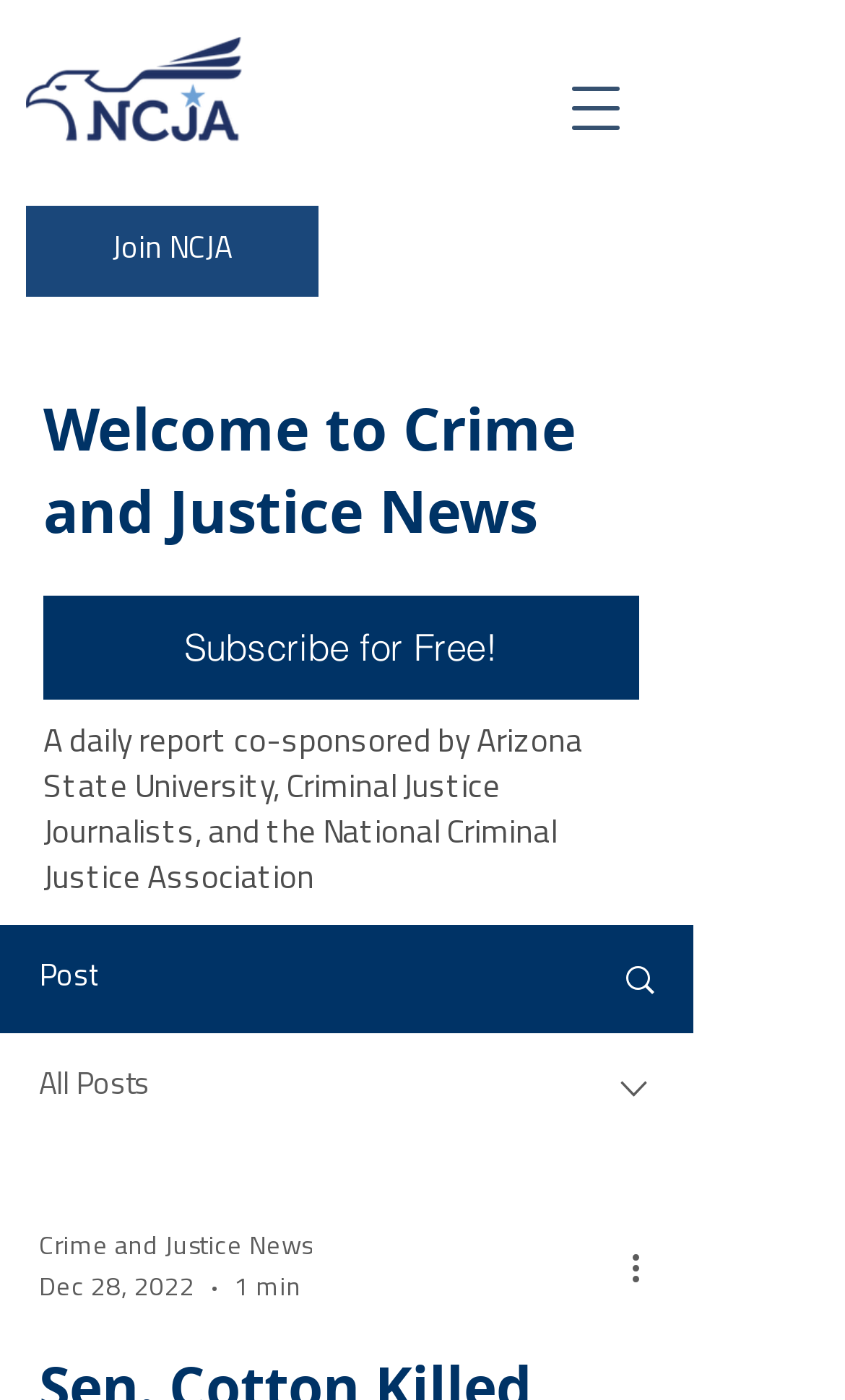Identify and extract the main heading from the webpage.

Welcome to Crime and Justice News